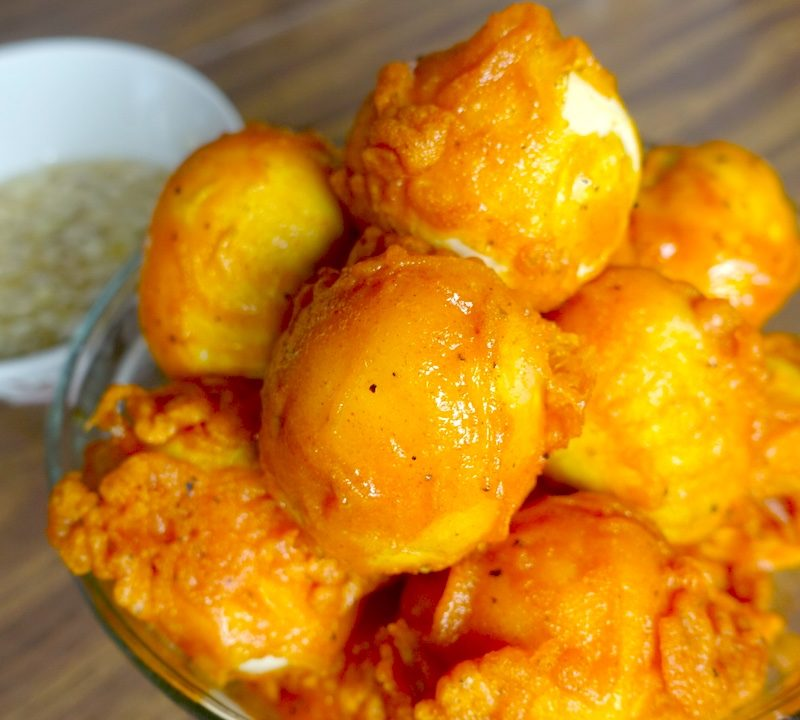Answer succinctly with a single word or phrase:
What is the texture of the Penoy Tokneneng?

Crispy